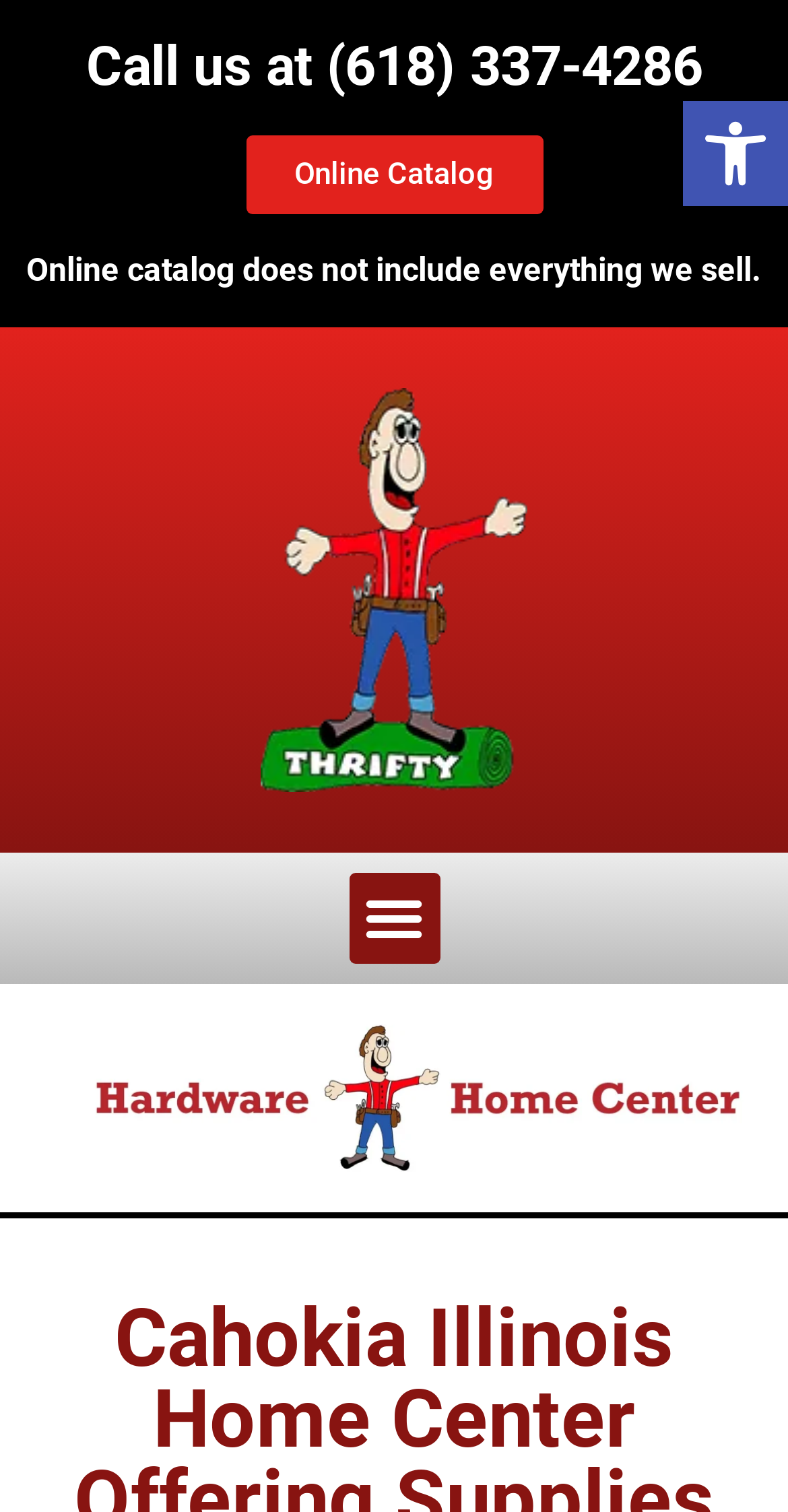Find the bounding box coordinates for the HTML element described in this sentence: "Open toolbar Accessibility Tools". Provide the coordinates as four float numbers between 0 and 1, in the format [left, top, right, bottom].

[0.867, 0.067, 1.0, 0.136]